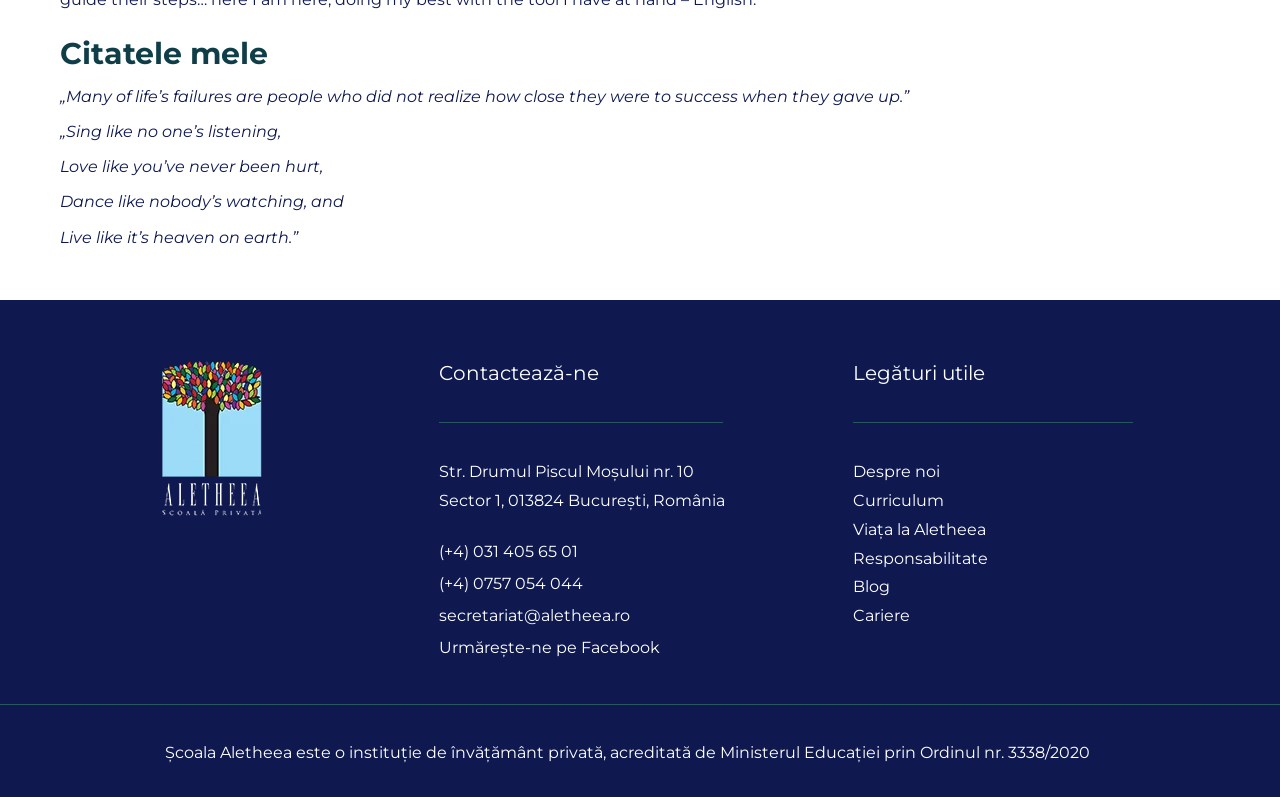Please identify the bounding box coordinates of the area that needs to be clicked to follow this instruction: "Learn more about the school".

[0.666, 0.58, 0.734, 0.604]